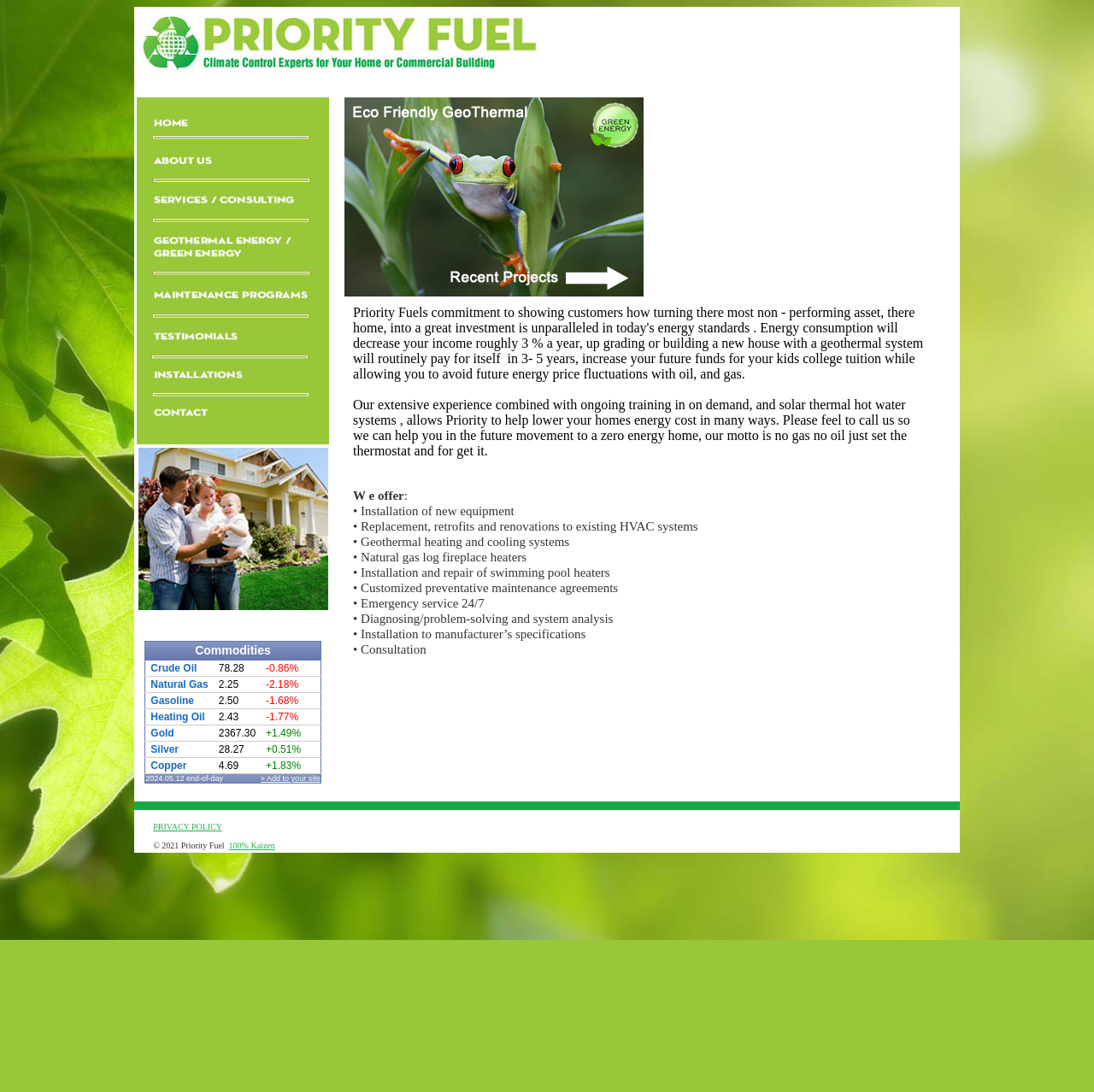Determine the bounding box for the described UI element: "» Add to your site".

[0.238, 0.709, 0.293, 0.717]